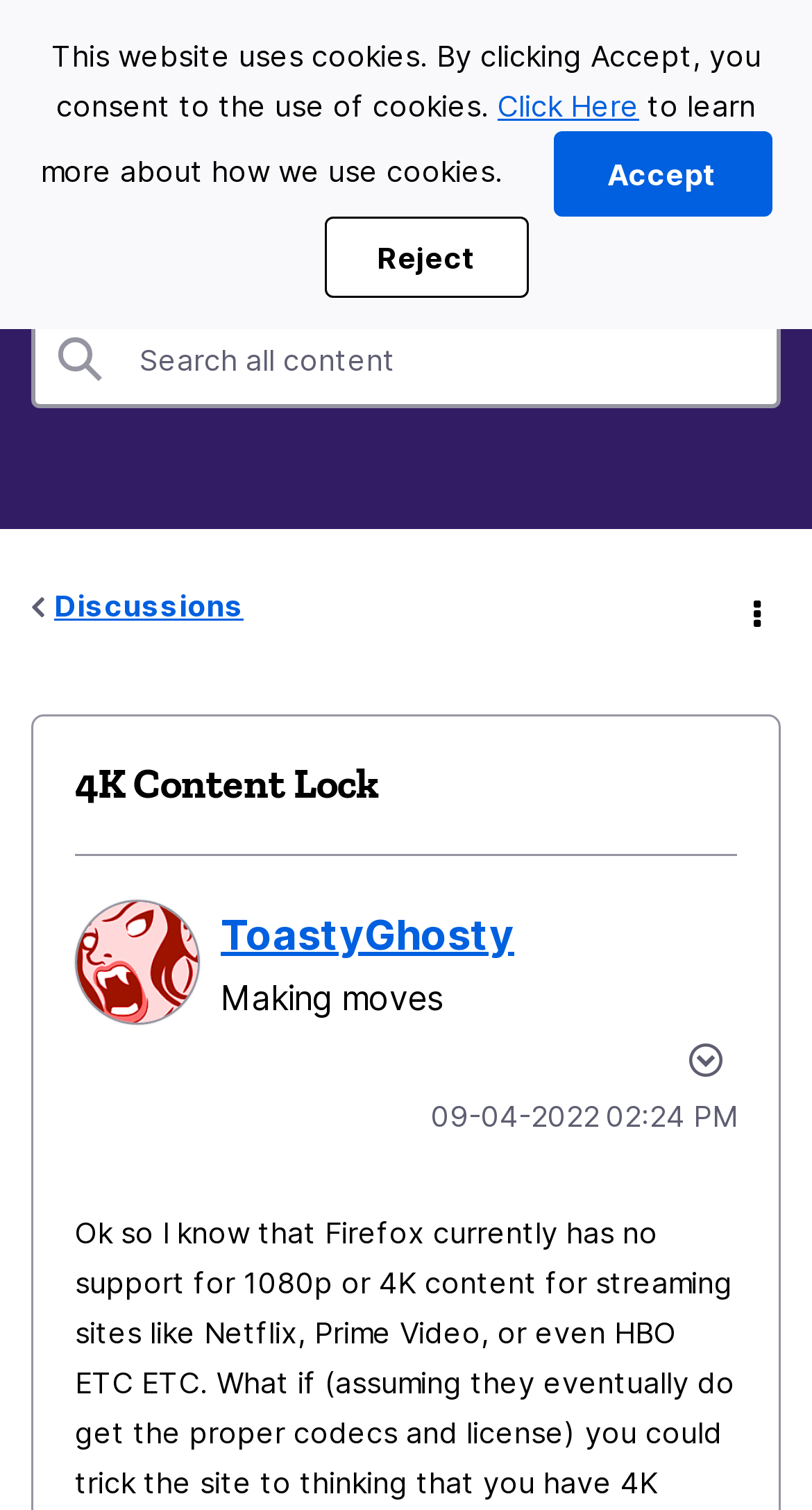For the following element description, predict the bounding box coordinates in the format (top-left x, top-left y, bottom-right x, bottom-right y). All values should be floating point numbers between 0 and 1. Description: Mozilla Connect

[0.195, 0.028, 0.428, 0.097]